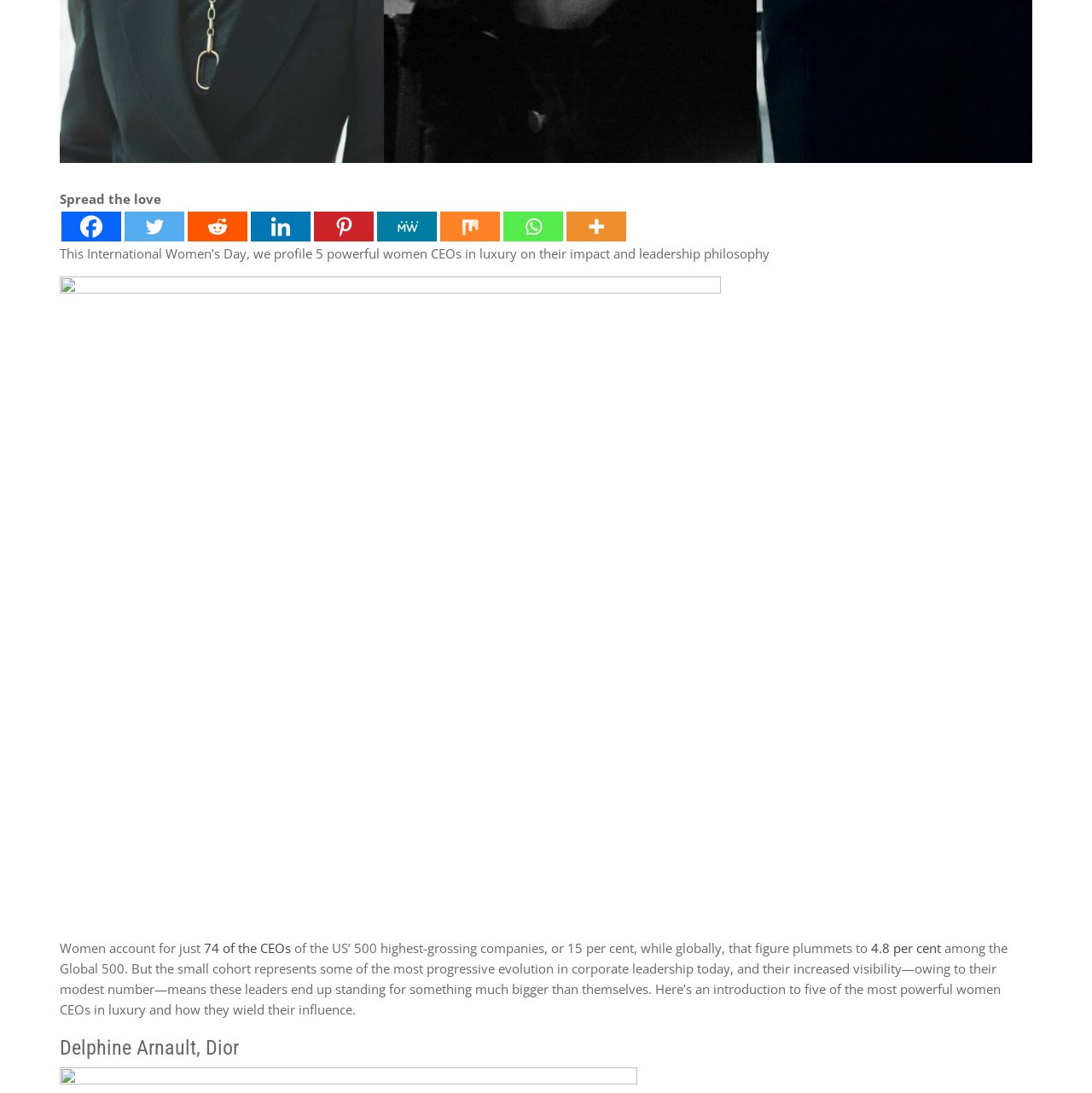Locate and provide the bounding box coordinates for the HTML element that matches this description: "aria-label="Reddit" title="Reddit"".

[0.172, 0.193, 0.227, 0.221]